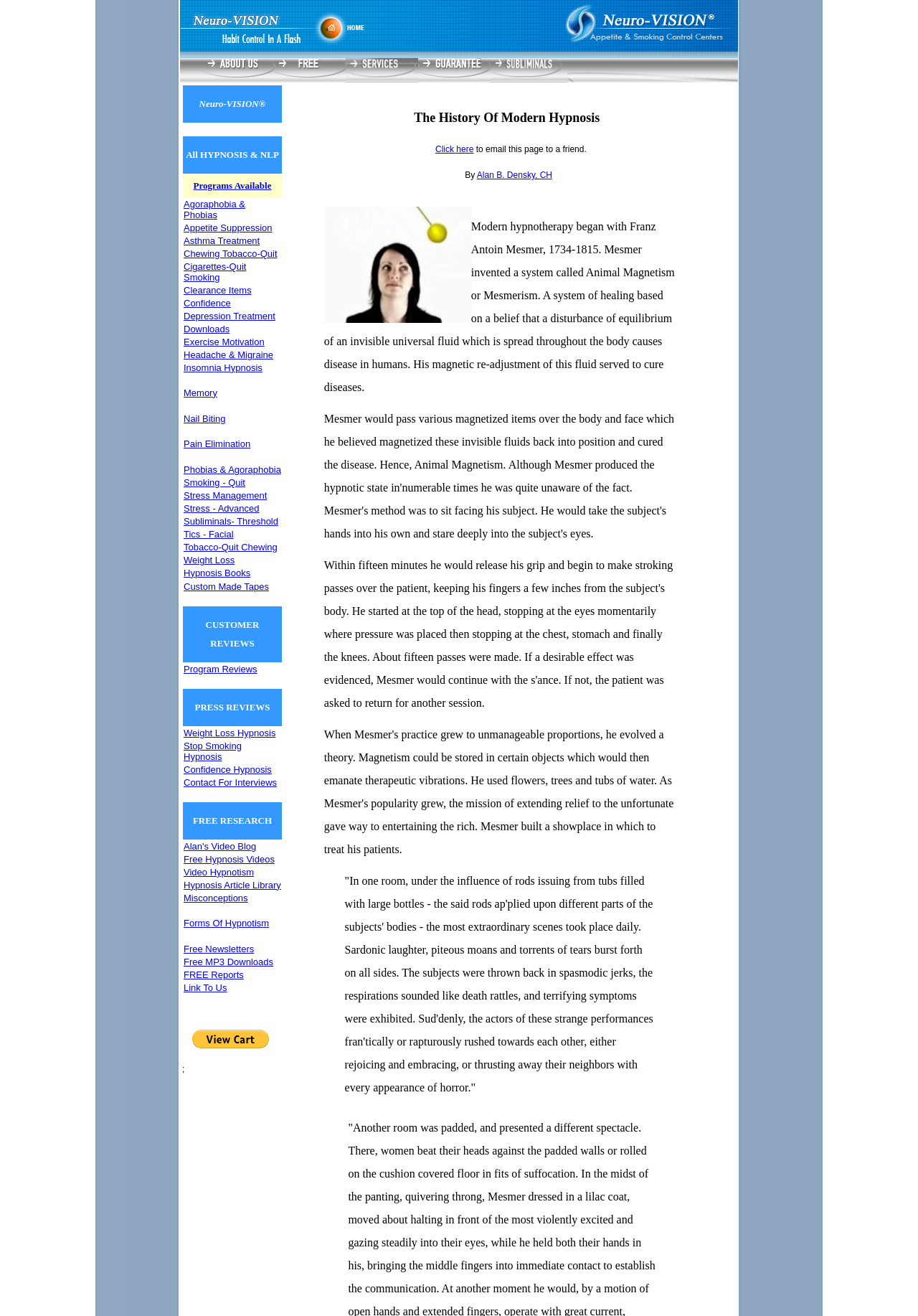Please analyze the image and provide a thorough answer to the question:
What is the purpose of the 'Go To Home Button'?

The 'Go To Home Button' is a link element located in the top-left corner of the webpage. Its purpose is to direct the user to the home page of the website, which is a common functionality of a 'home' button.